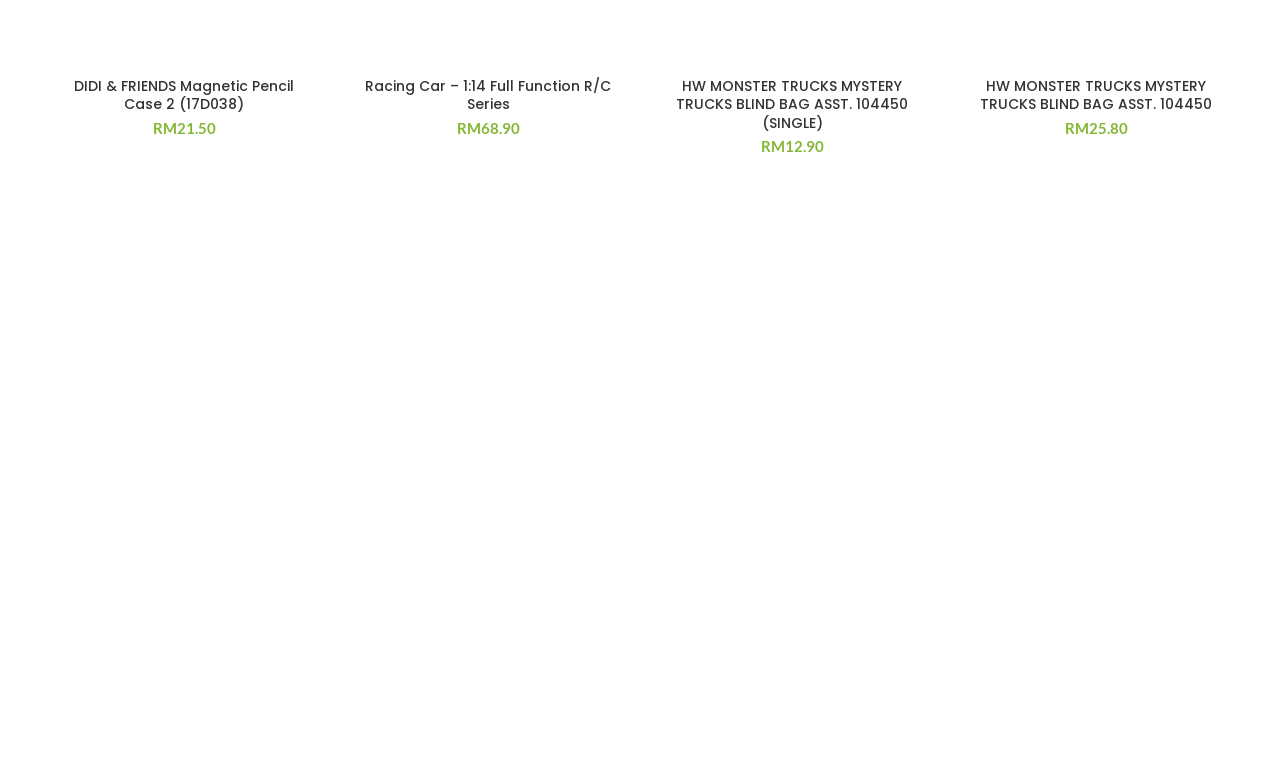Find the bounding box coordinates of the clickable area that will achieve the following instruction: "Add DIDI & FRIENDS Magnetic Pencil Case 2 to wishlist".

[0.22, 0.434, 0.259, 0.493]